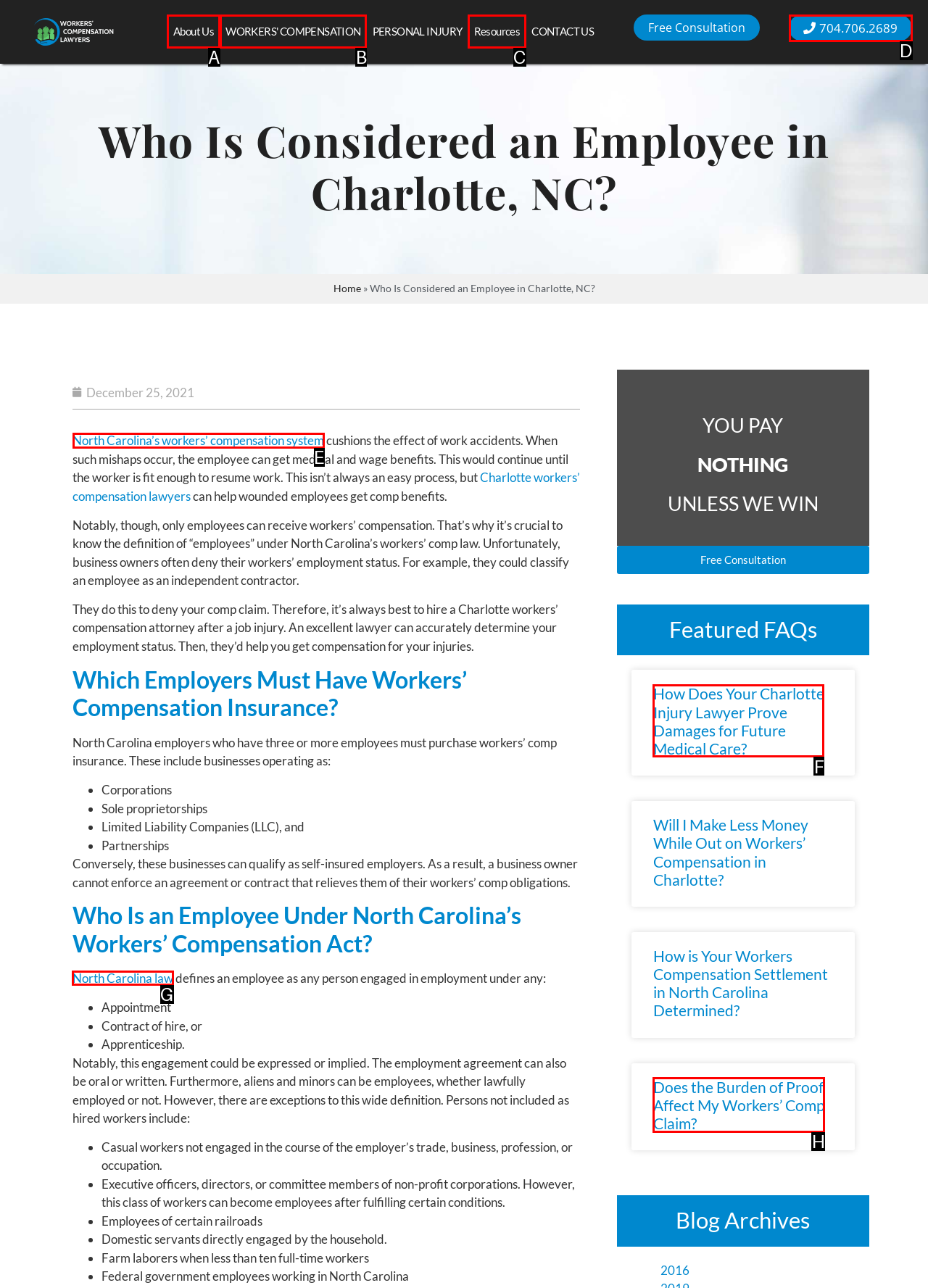Given the task: Click on 'North Carolina law', indicate which boxed UI element should be clicked. Provide your answer using the letter associated with the correct choice.

G